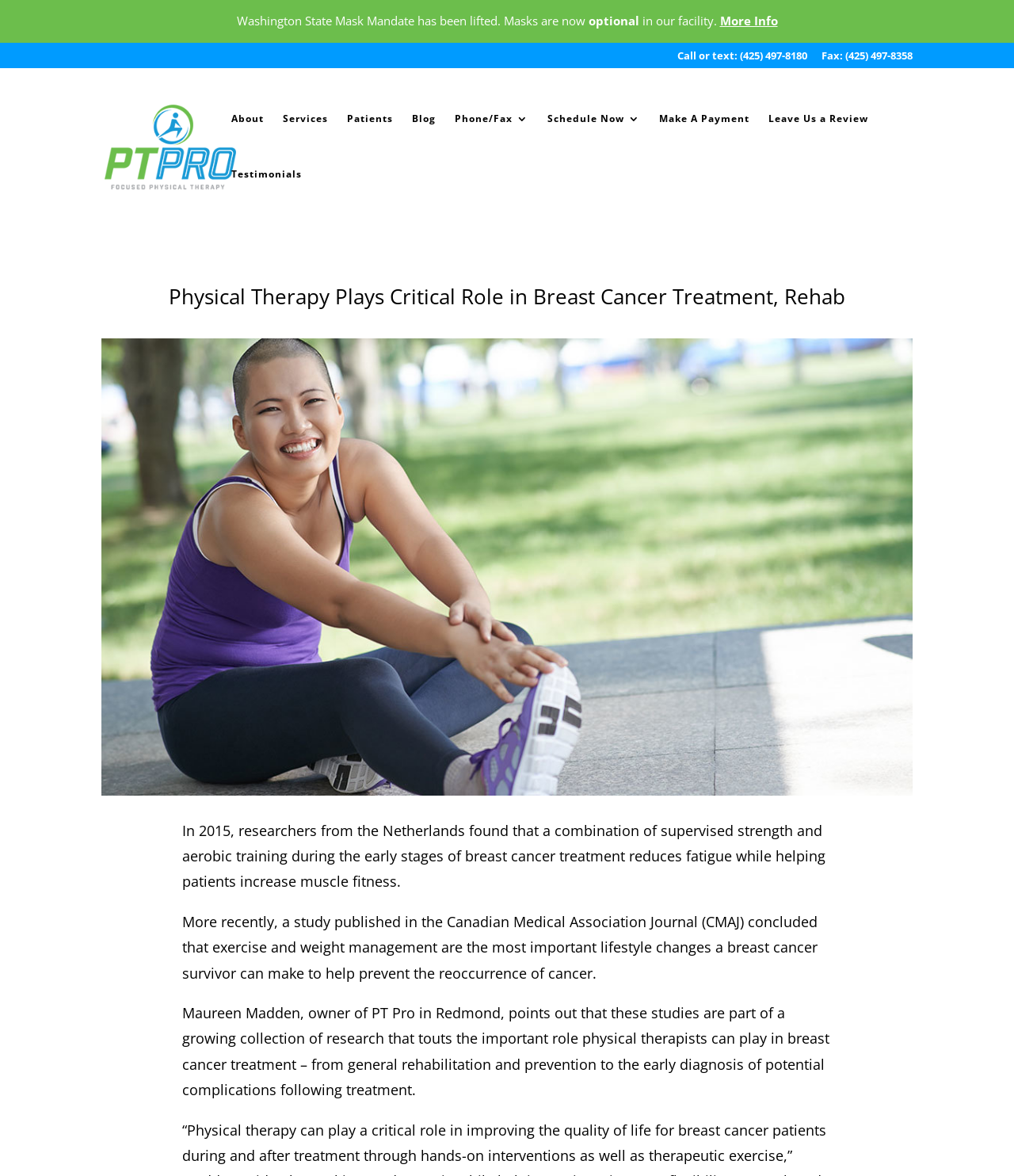Explain in detail what you observe on this webpage.

The webpage is about PTPro, a physical therapy service provider, and its role in breast cancer treatment and rehabilitation. At the top left corner, there is a logo of PTPro accompanied by a link to the website. Below the logo, there are several links to different sections of the website, including "About", "Services", "Patients", "Blog", and more.

On the top right corner, there are contact information links, including "Call or text" and "Fax" numbers. Next to these links, there is a "Schedule Now" button. Further to the right, there are links to "Make A Payment" and "Leave Us a Review".

The main content of the webpage is divided into two sections. The first section has a heading that reads "Physical Therapy Plays Critical Role in Breast Cancer Treatment, Rehab". Below the heading, there is a large image that spans the entire width of the page. The image is followed by three paragraphs of text that discuss the importance of physical therapy in breast cancer treatment and rehabilitation, citing studies and research findings.

The second section is located at the top of the page, above the main content. It consists of three short lines of text that announce the lifting of the Washington State Mask Mandate and inform visitors that masks are now optional in the facility. There is also a "More Info" link next to this announcement.

Overall, the webpage provides information about PTPro's services and expertise in physical therapy, particularly in the context of breast cancer treatment and rehabilitation.